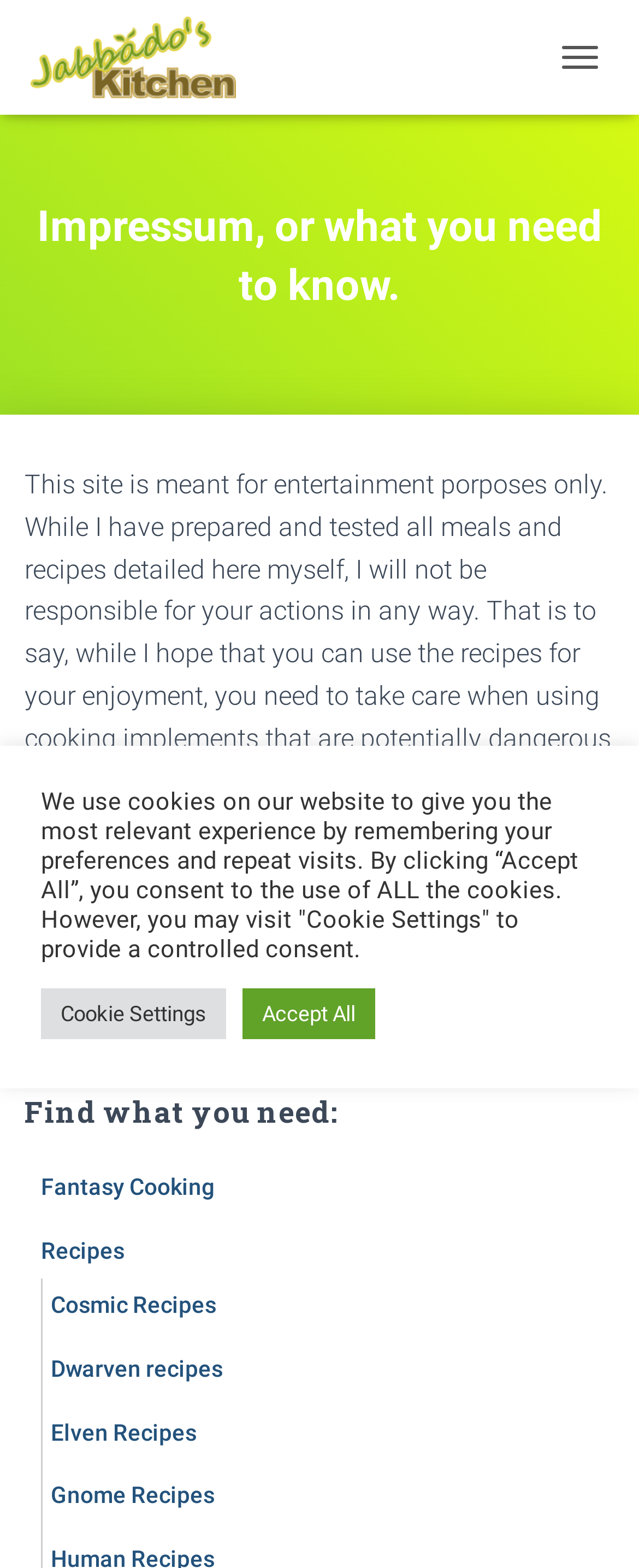What is the purpose of this website?
Provide a thorough and detailed answer to the question.

Based on the meta description and the content of the webpage, it is clear that the website is meant for entertainment purposes only, and the author is not responsible for the actions of the users.